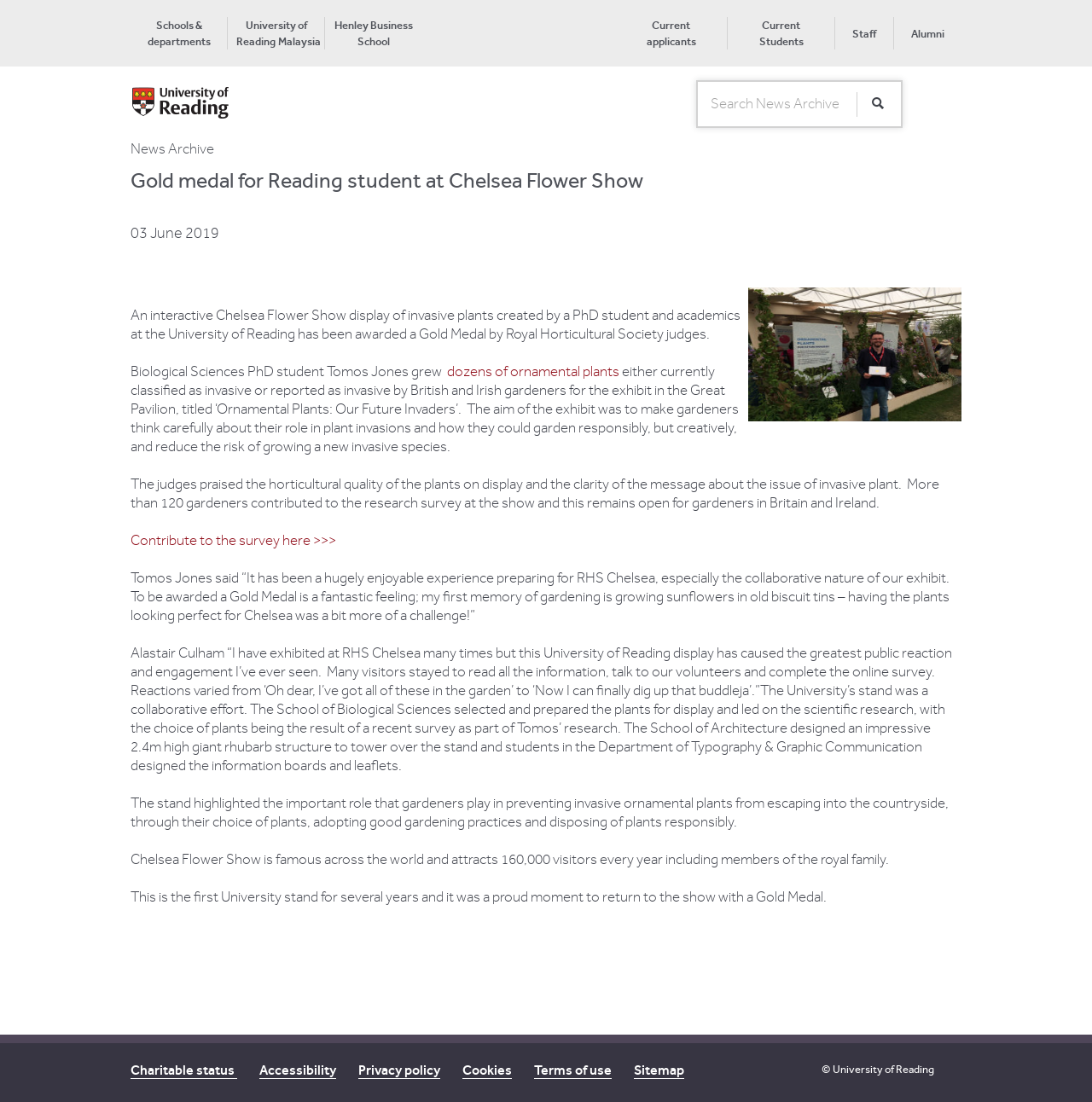Please identify the bounding box coordinates of the element I should click to complete this instruction: 'Visit the University of Reading homepage'. The coordinates should be given as four float numbers between 0 and 1, like this: [left, top, right, bottom].

[0.12, 0.073, 0.231, 0.113]